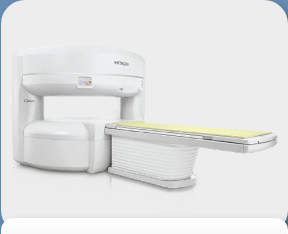Provide a comprehensive description of the image.

This image showcases the Hitachi Oasis 1.2 MRI system, a modern and efficient MRI machine designed for seamless patient workflow. The system features an open architecture, which allows for easier patient positioning and a more comfortable scanning experience. The bright white exterior is complemented by a yellow patient table, emphasizing its user-friendly design. The compact footprint makes it suitable for various healthcare settings, delivering high-quality imaging without the need for cryogens. The Hitachi Oasis is well-suited for clinicians looking to conduct numerous examinations per day with minimal hassle.